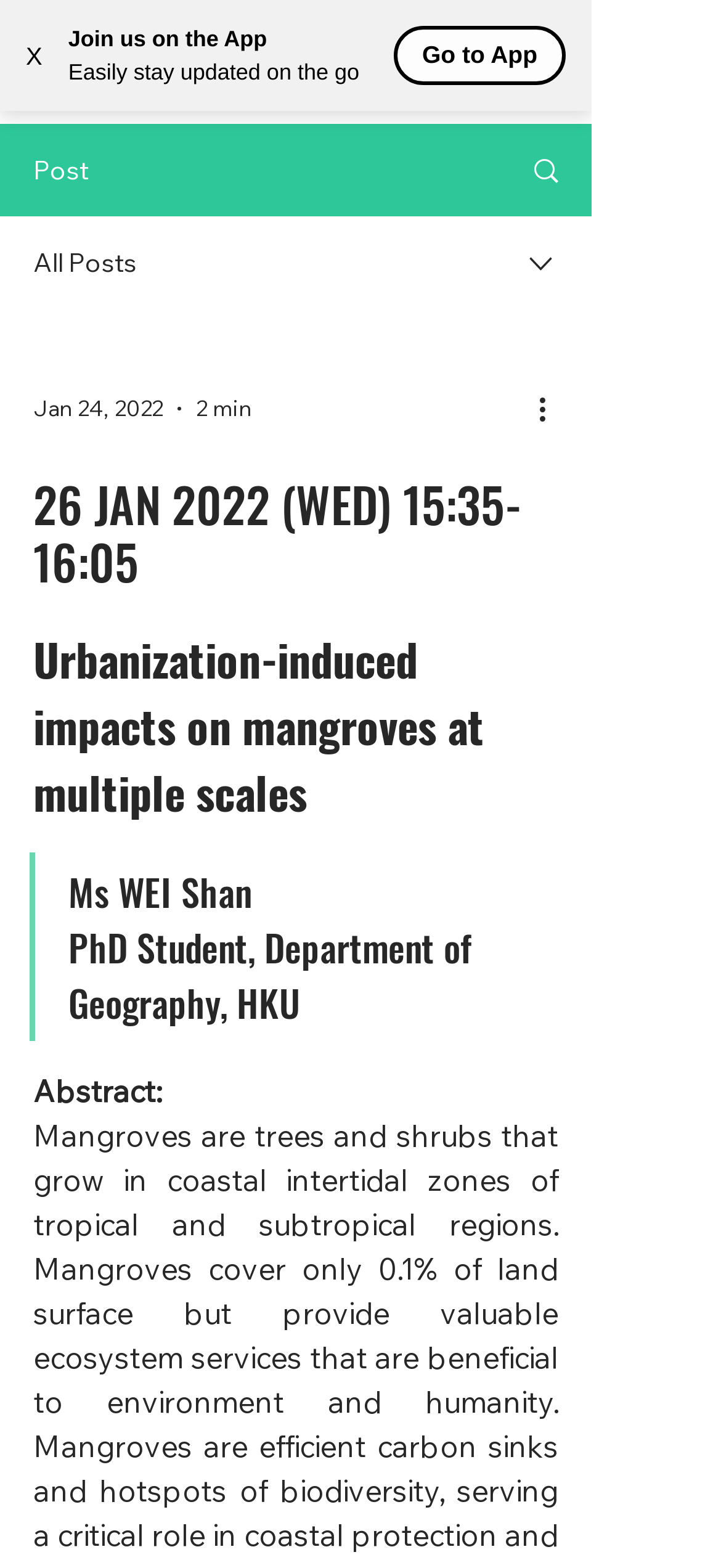What is the duration of the post?
Refer to the image and offer an in-depth and detailed answer to the question.

I found the answer by looking at the combobox section, where it mentions '2 min' as the duration of the post.